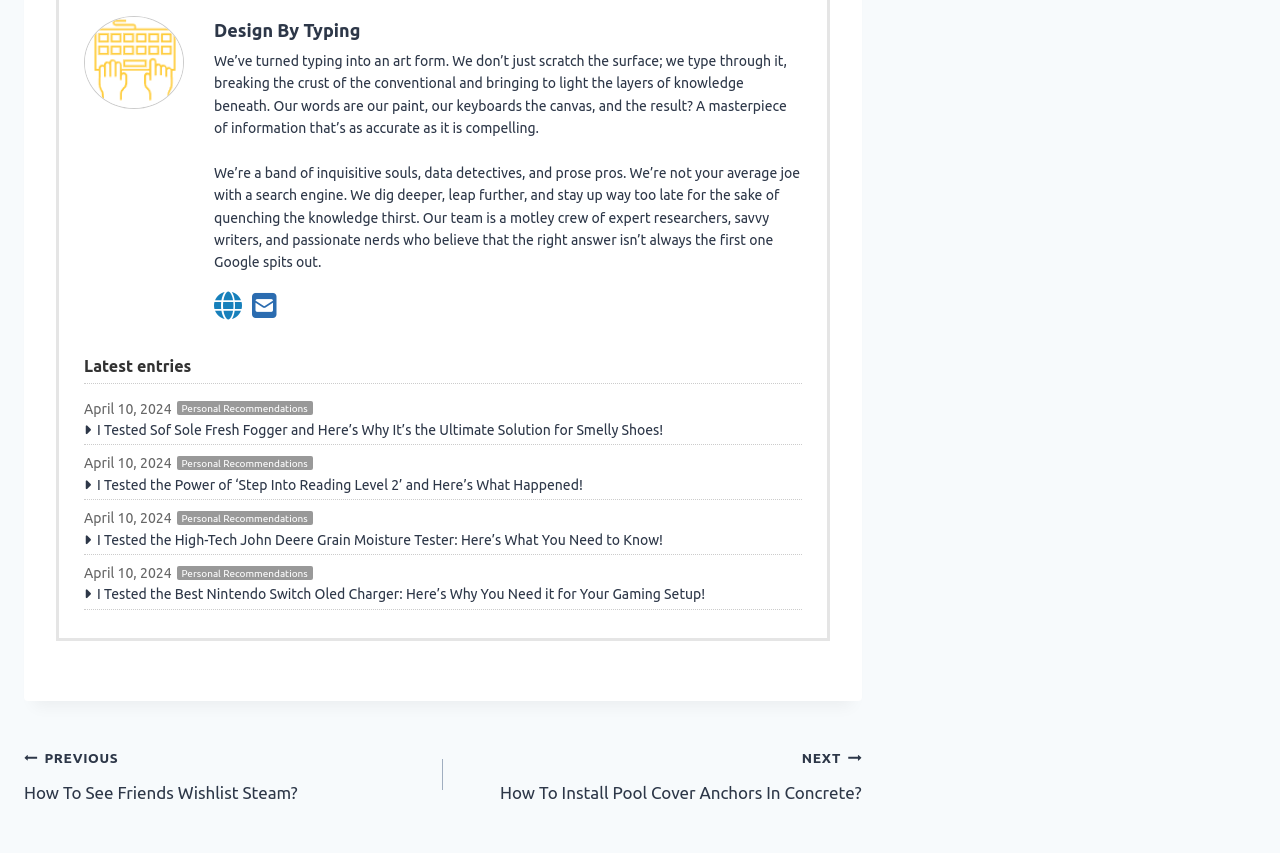Provide the bounding box coordinates of the HTML element described by the text: "Personal Recommendations". The coordinates should be in the format [left, top, right, bottom] with values between 0 and 1.

[0.138, 0.599, 0.244, 0.616]